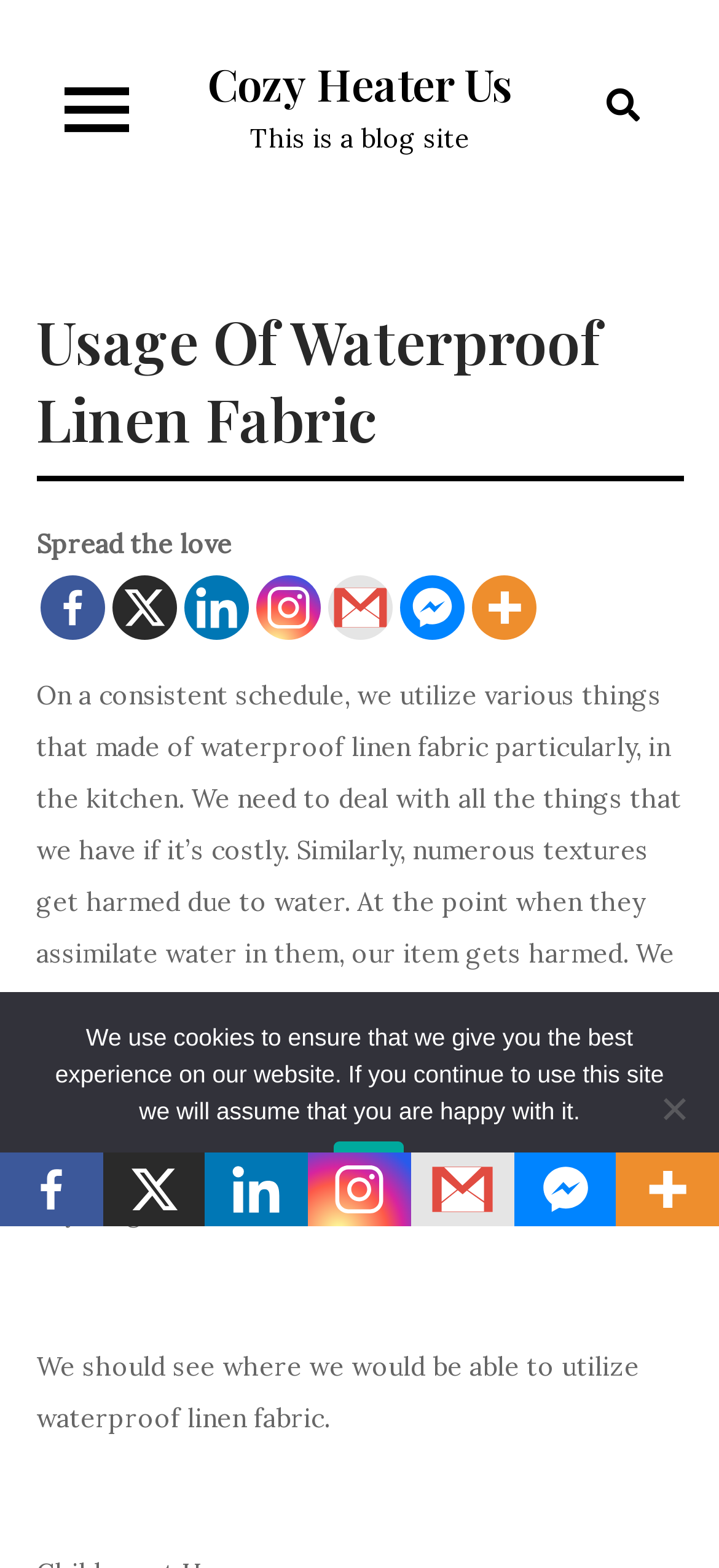Please respond to the question using a single word or phrase:
What is the tone of the article?

Informative